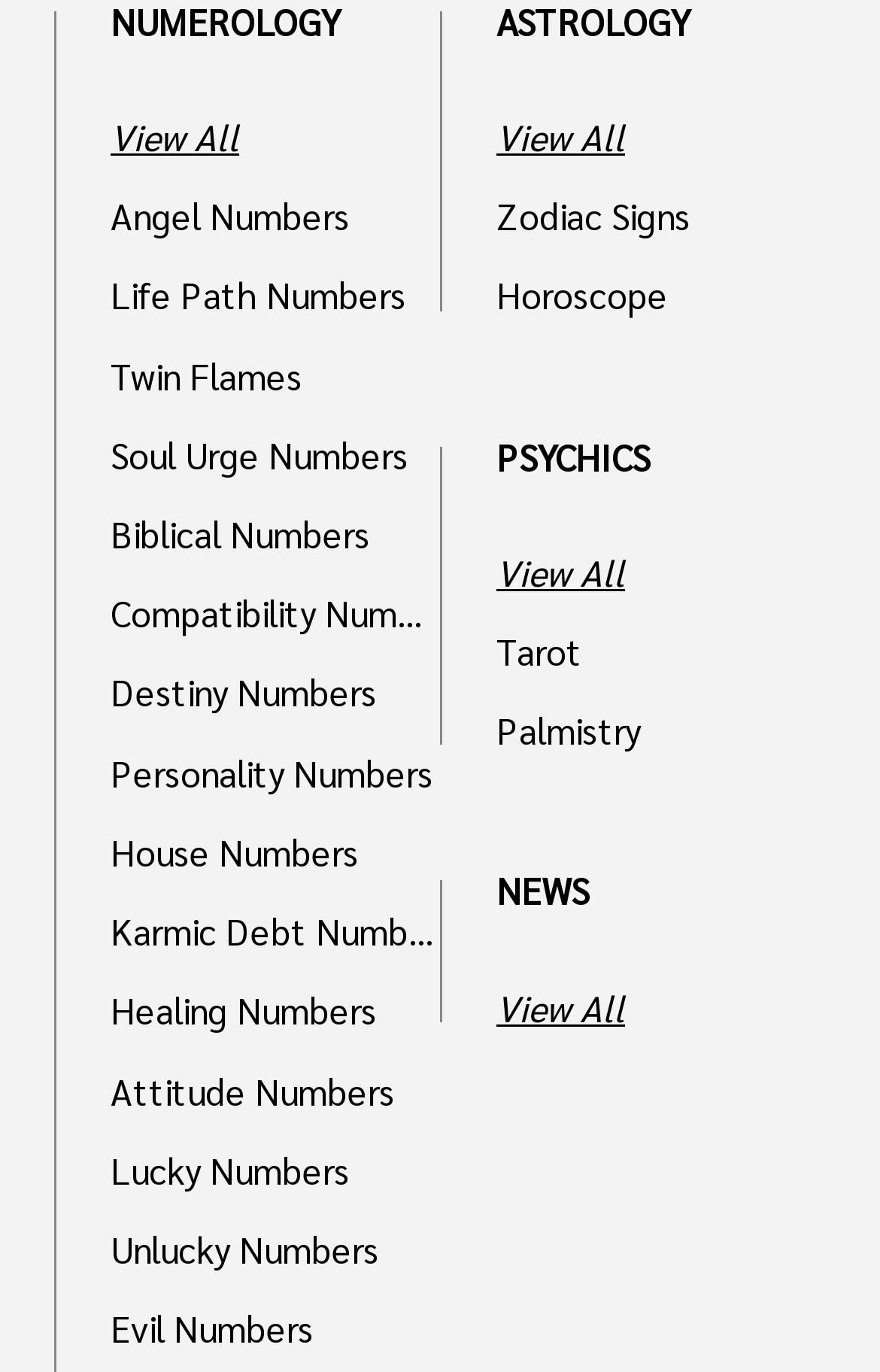Can you specify the bounding box coordinates of the area that needs to be clicked to fulfill the following instruction: "Explore ASTROLOGY"?

[0.564, 0.008, 0.938, 0.026]